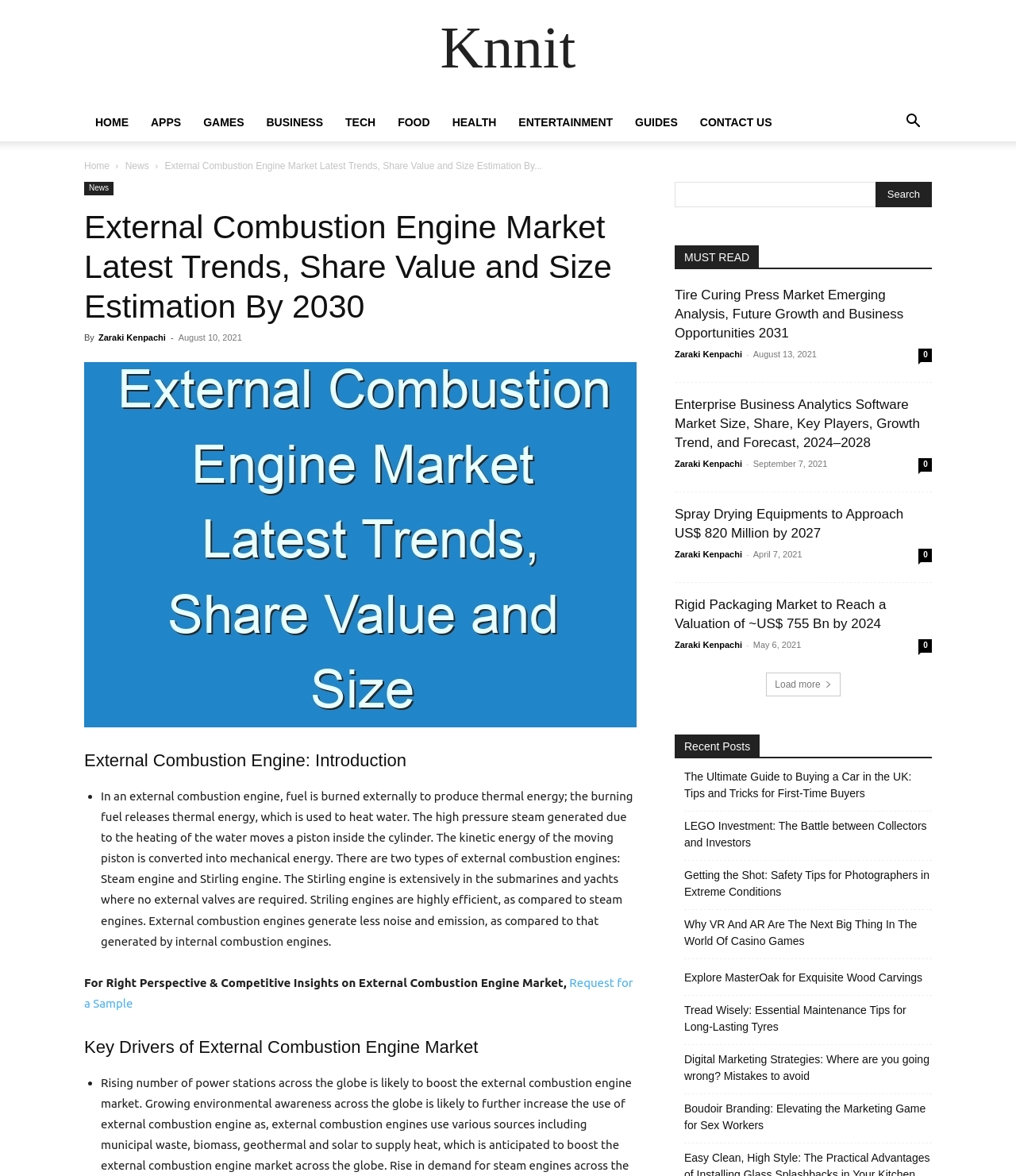What is the purpose of the 'Request for a Sample' link?
Refer to the image and provide a one-word or short phrase answer.

To get a sample